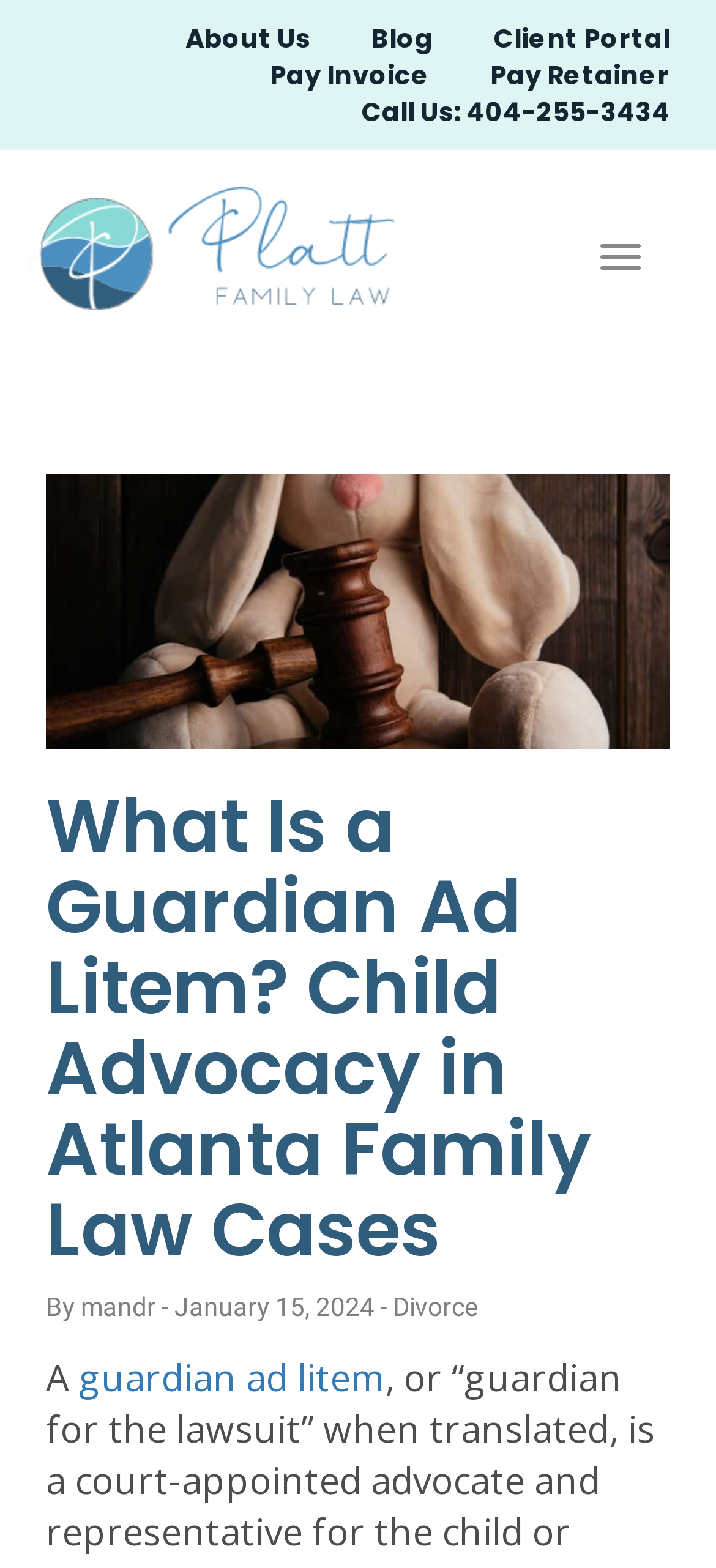Give a one-word or short phrase answer to this question: 
What is the image description below the 'Family Law Firm Roswell GA' link?

Wooden gavel close-up and plush bunny. Child protection concept